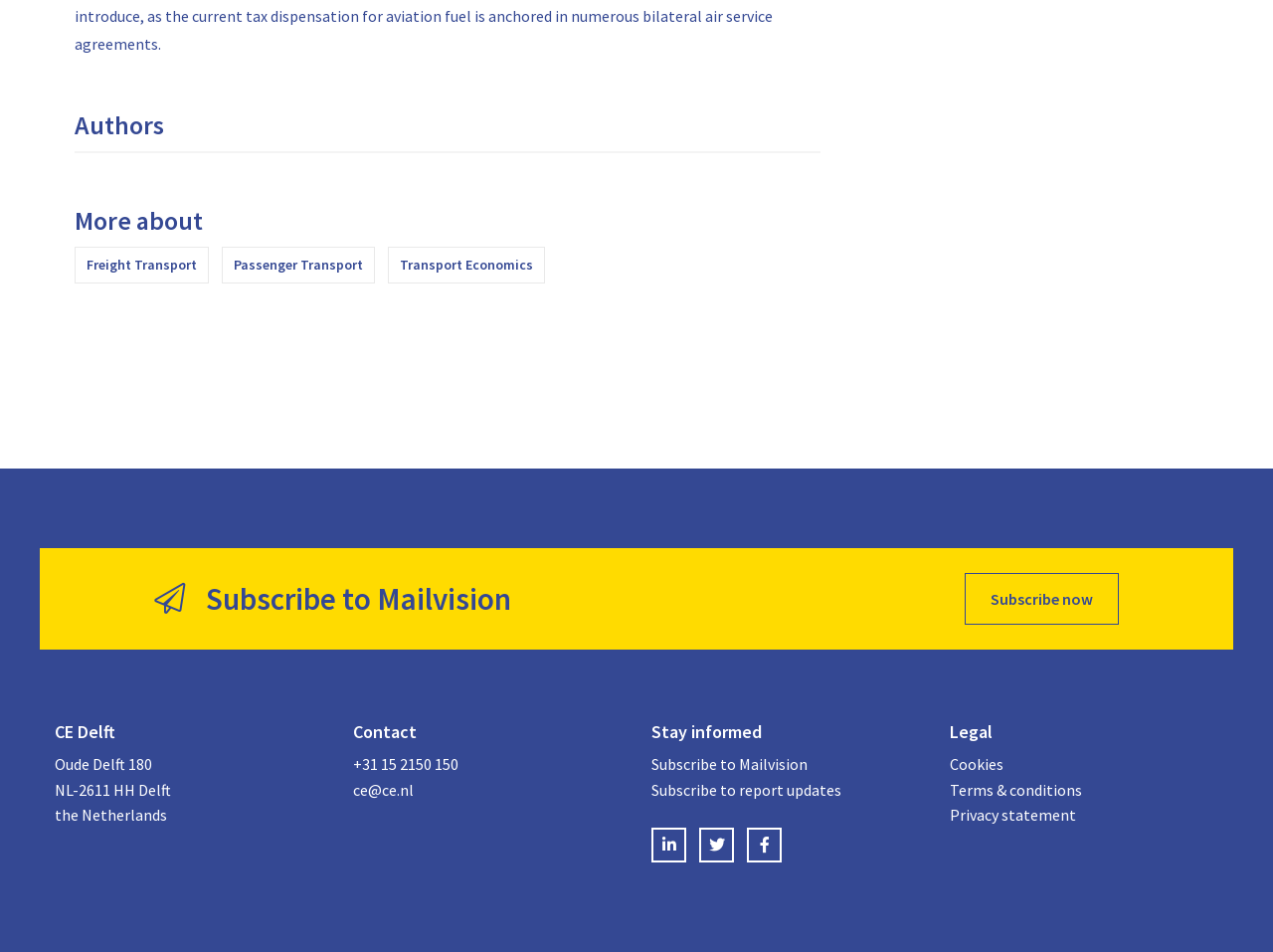Locate the bounding box coordinates of the area to click to fulfill this instruction: "View terms and conditions". The bounding box should be presented as four float numbers between 0 and 1, in the order [left, top, right, bottom].

[0.746, 0.817, 0.957, 0.844]